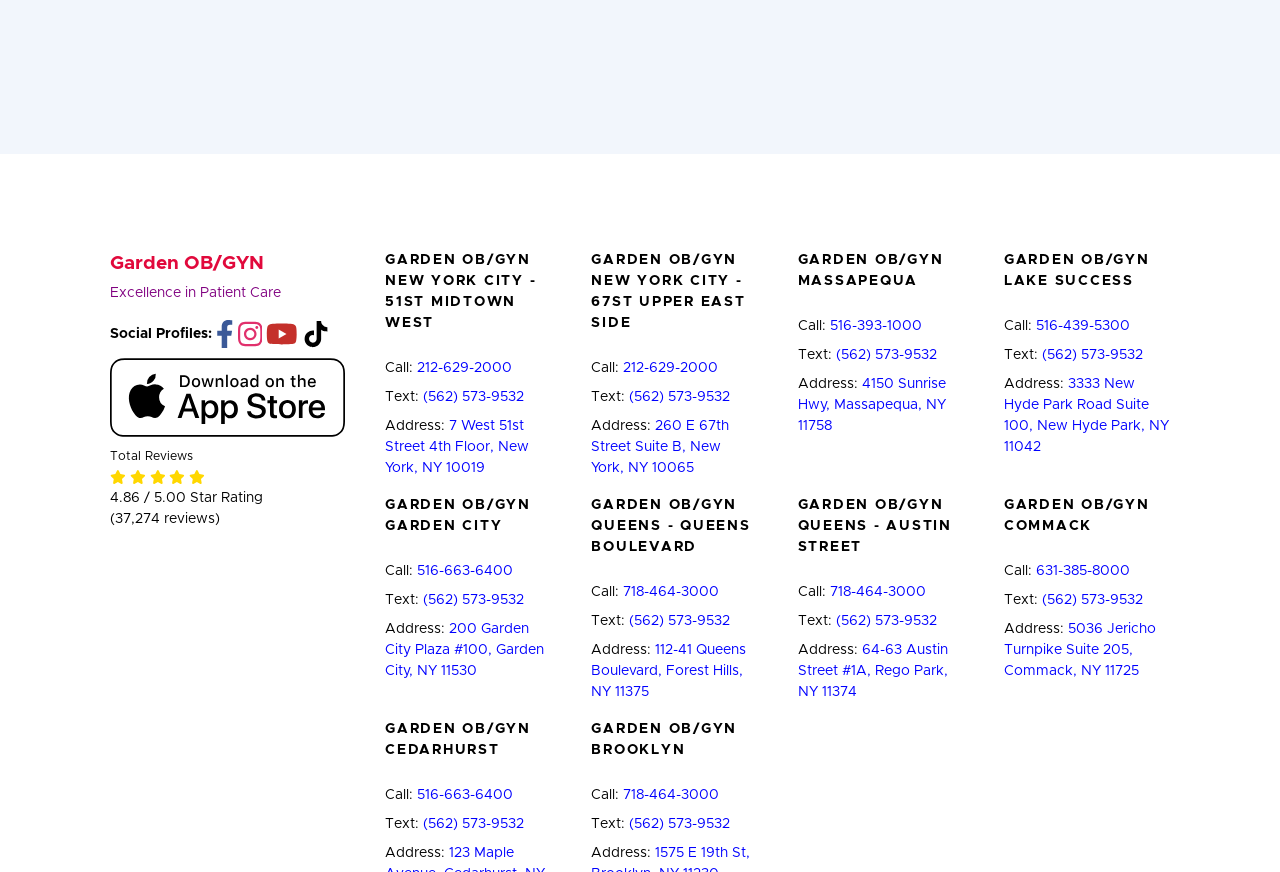Based on the element description parent_node: Social Profiles: aria-label="TikTok", identify the bounding box of the UI element in the given webpage screenshot. The coordinates should be in the format (top-left x, top-left y, bottom-right x, bottom-right y) and must be between 0 and 1.

[0.236, 0.374, 0.26, 0.391]